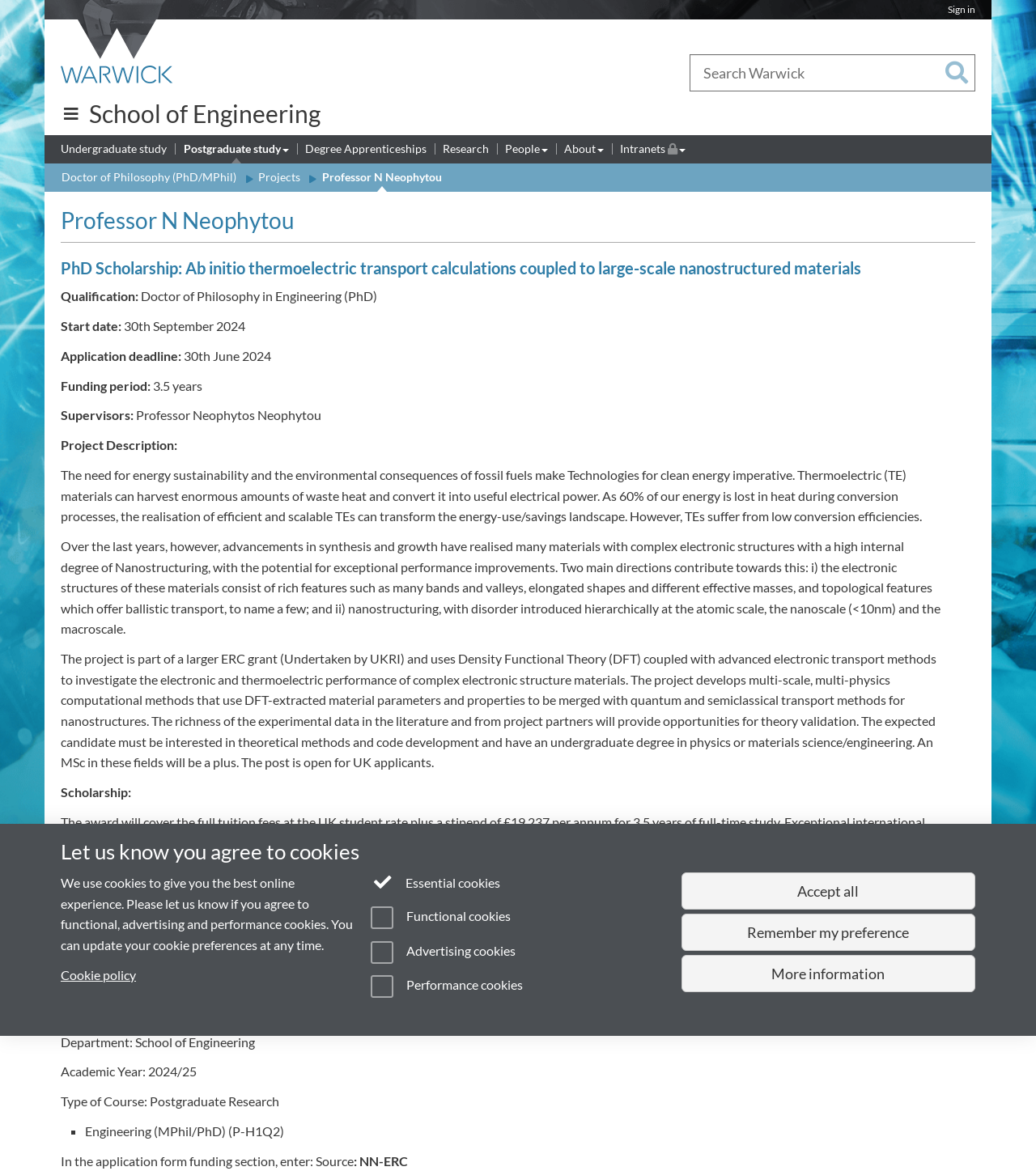Answer briefly with one word or phrase:
What is the stipend amount of the PhD scholarship?

£19,237 per annum